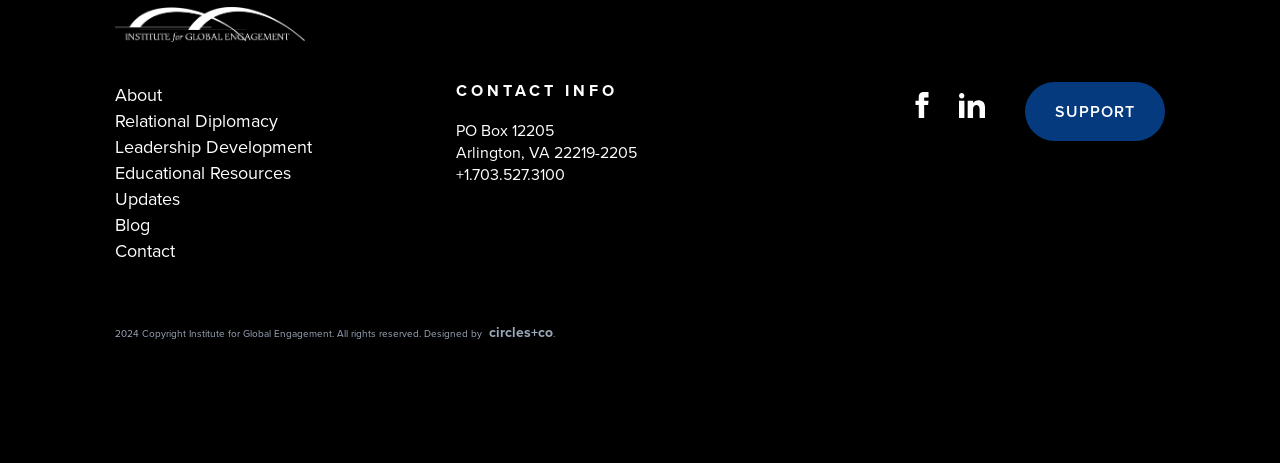Provide a brief response using a word or short phrase to this question:
Who designed the webpage?

circles+co